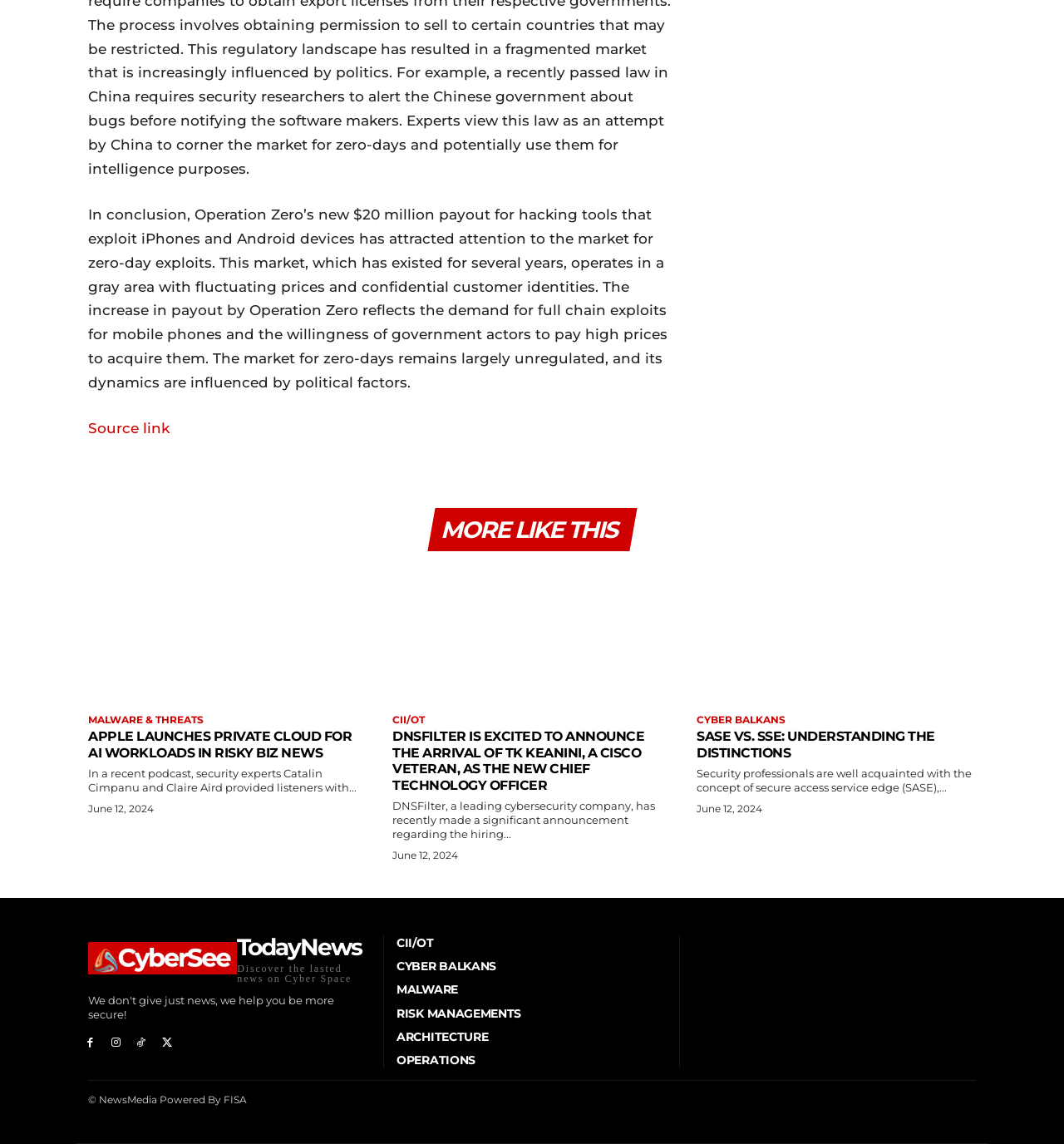Identify the bounding box coordinates for the region to click in order to carry out this instruction: "Read more about 'APPLE LAUNCHES PRIVATE CLOUD FOR AI WORKLOADS IN RISKY BIZ NEWS'". Provide the coordinates using four float numbers between 0 and 1, formatted as [left, top, right, bottom].

[0.083, 0.636, 0.315, 0.679]